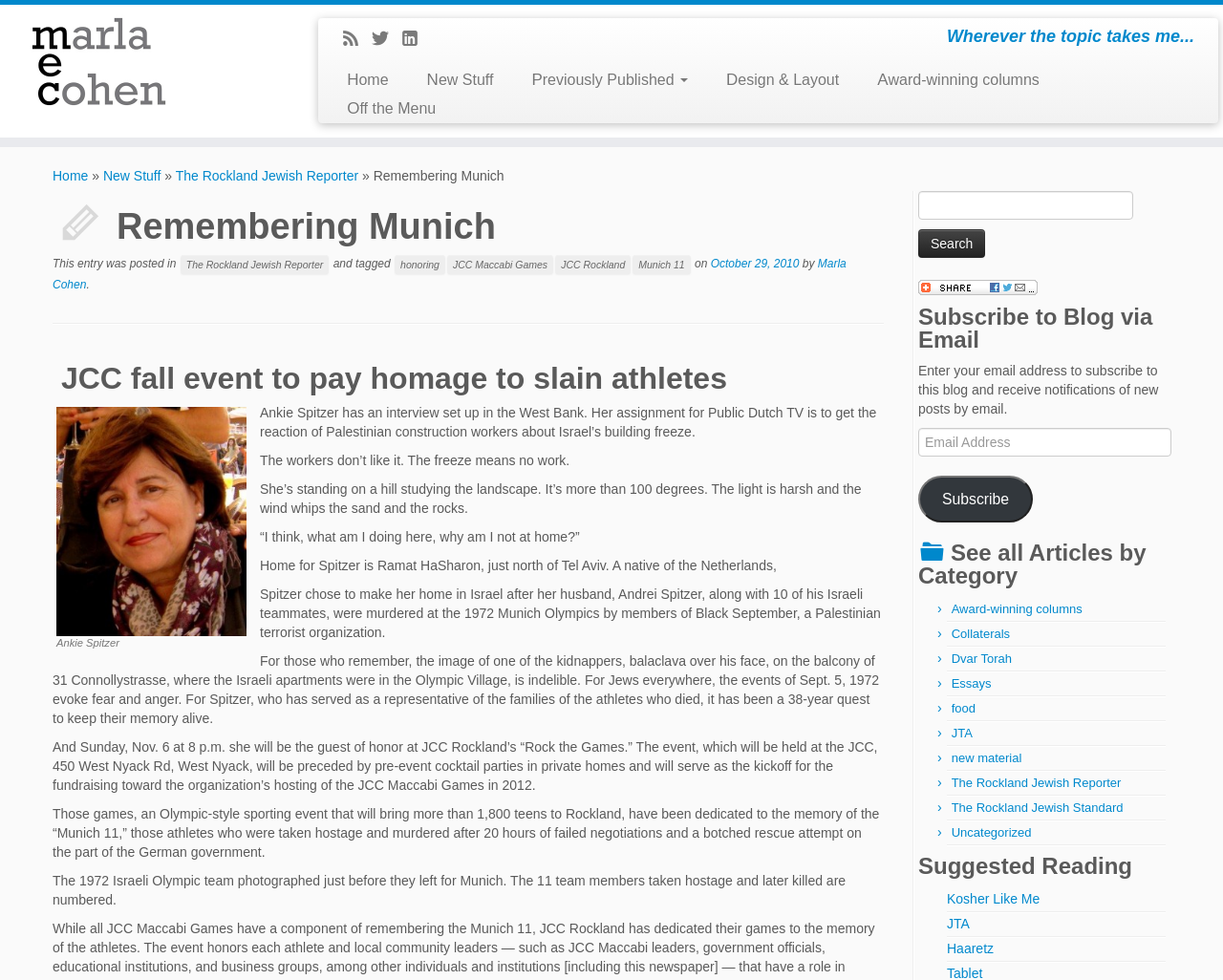Using the information in the image, give a detailed answer to the following question: What is the location of the JCC Rockland’s event?

According to the article, the JCC Rockland’s 'Rock the Games' event will be held at the JCC, located at 450 West Nyack Rd, West Nyack.